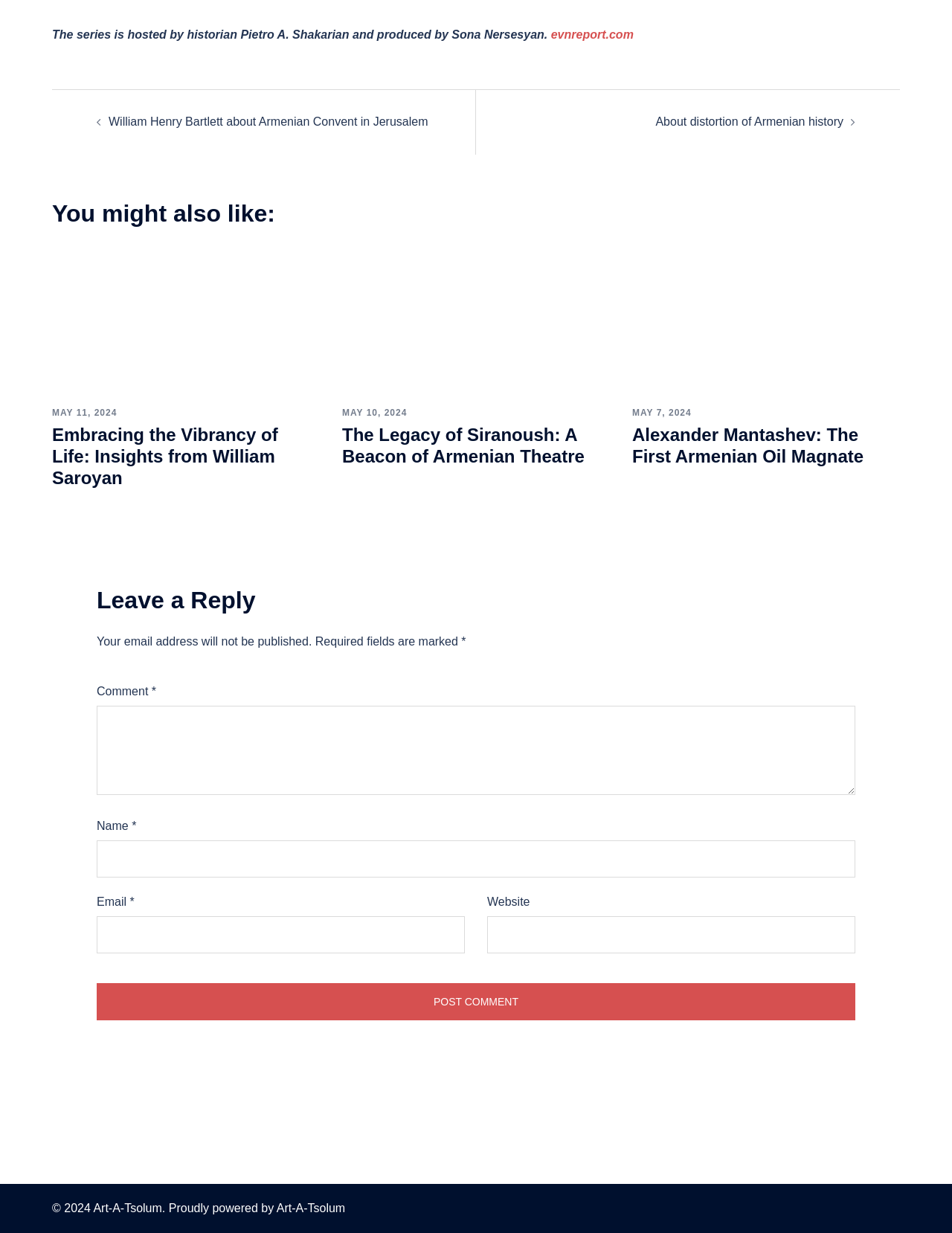Provide the bounding box for the UI element matching this description: "mushroom".

None